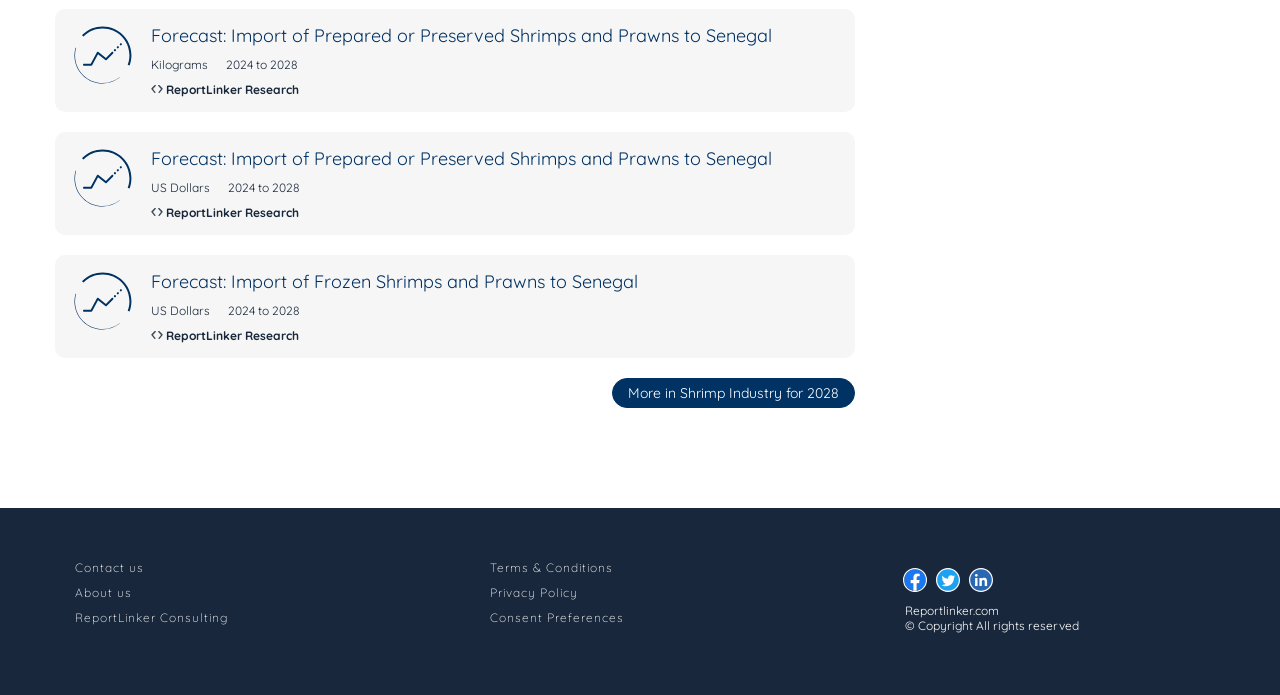Please identify the bounding box coordinates of the clickable element to fulfill the following instruction: "Contact us". The coordinates should be four float numbers between 0 and 1, i.e., [left, top, right, bottom].

[0.059, 0.806, 0.112, 0.827]